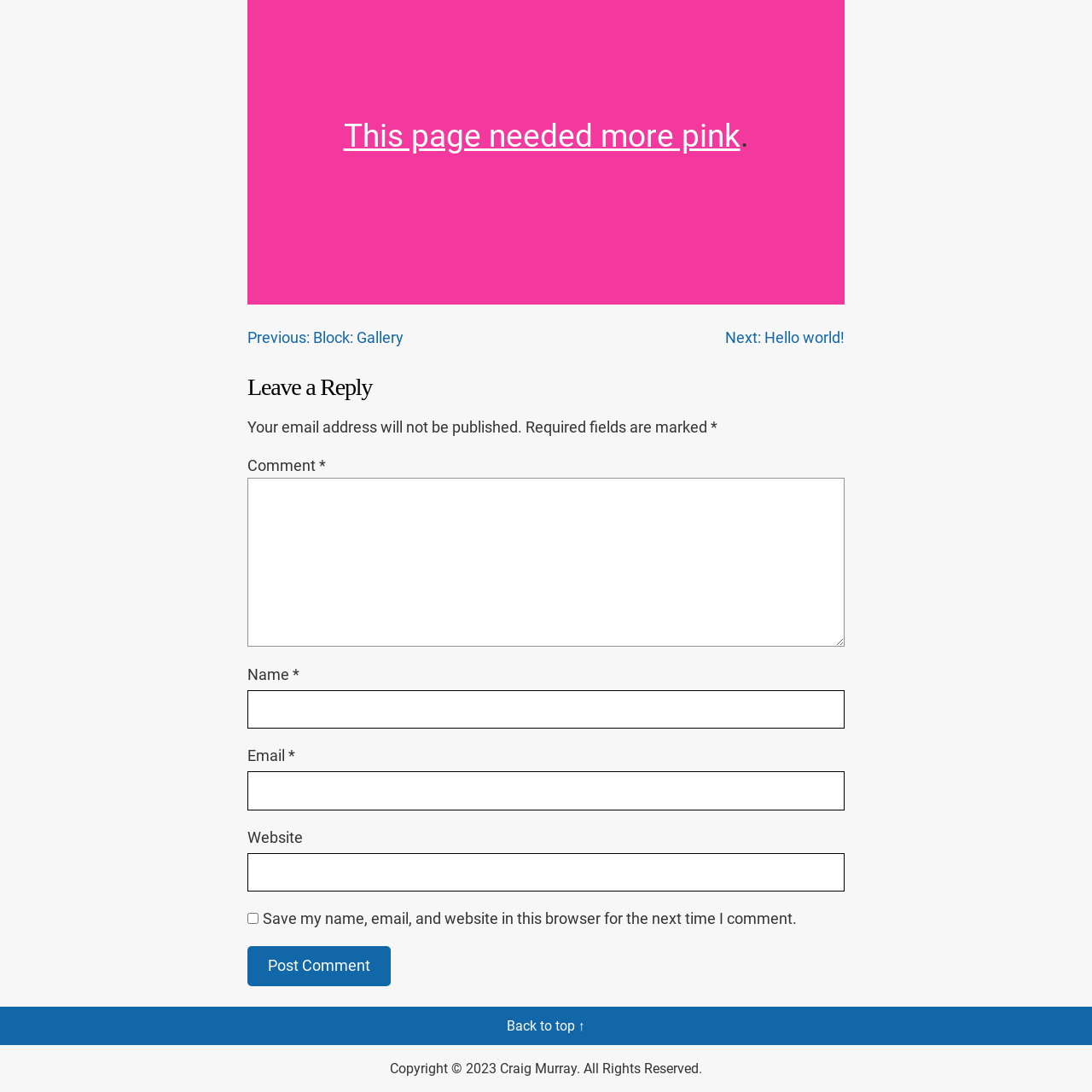What is the purpose of the checkbox?
Please provide a full and detailed response to the question.

I found a checkbox with the label 'Save my name, email, and website in this browser for the next time I comment.' This suggests that the purpose of the checkbox is to save the user's comment information for future use.